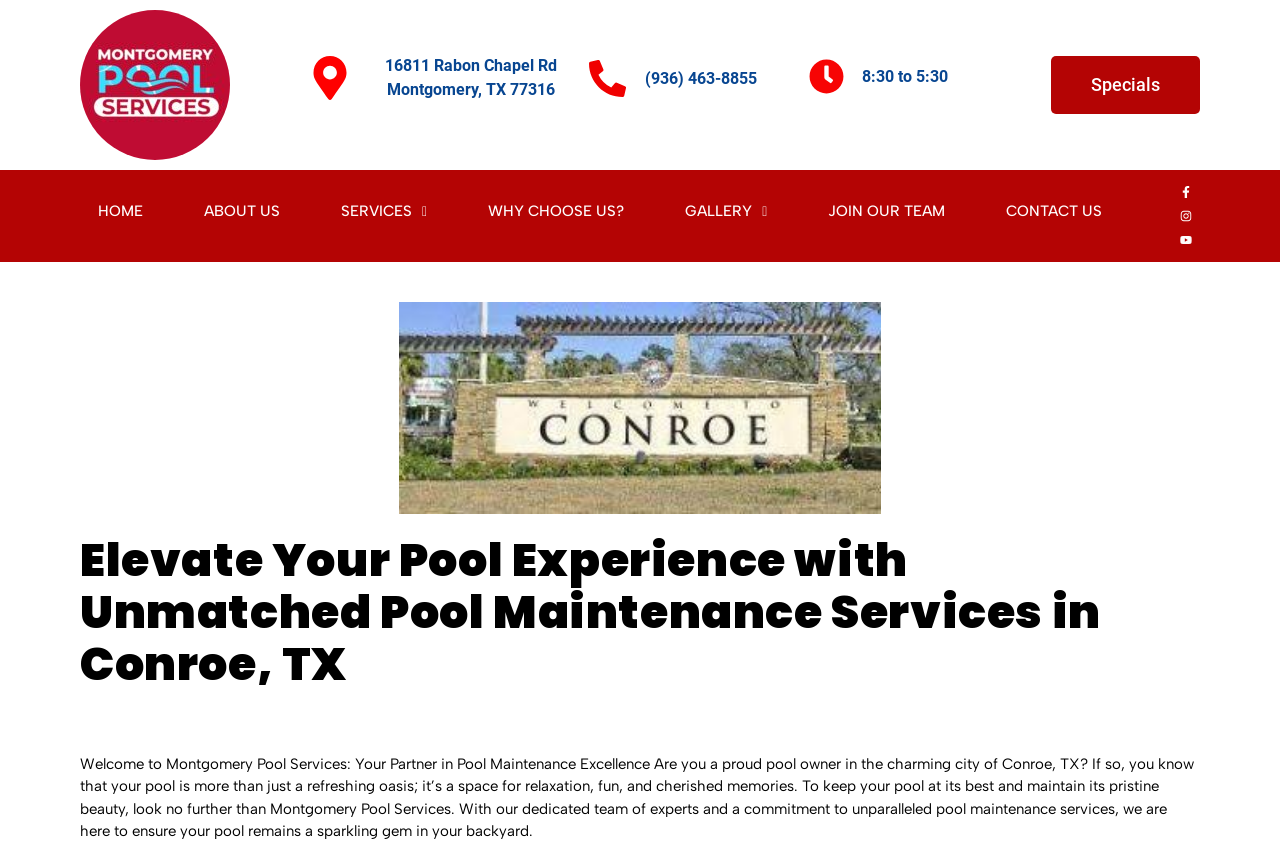Kindly respond to the following question with a single word or a brief phrase: 
What services does Montgomery Pool Services offer?

Pool maintenance services